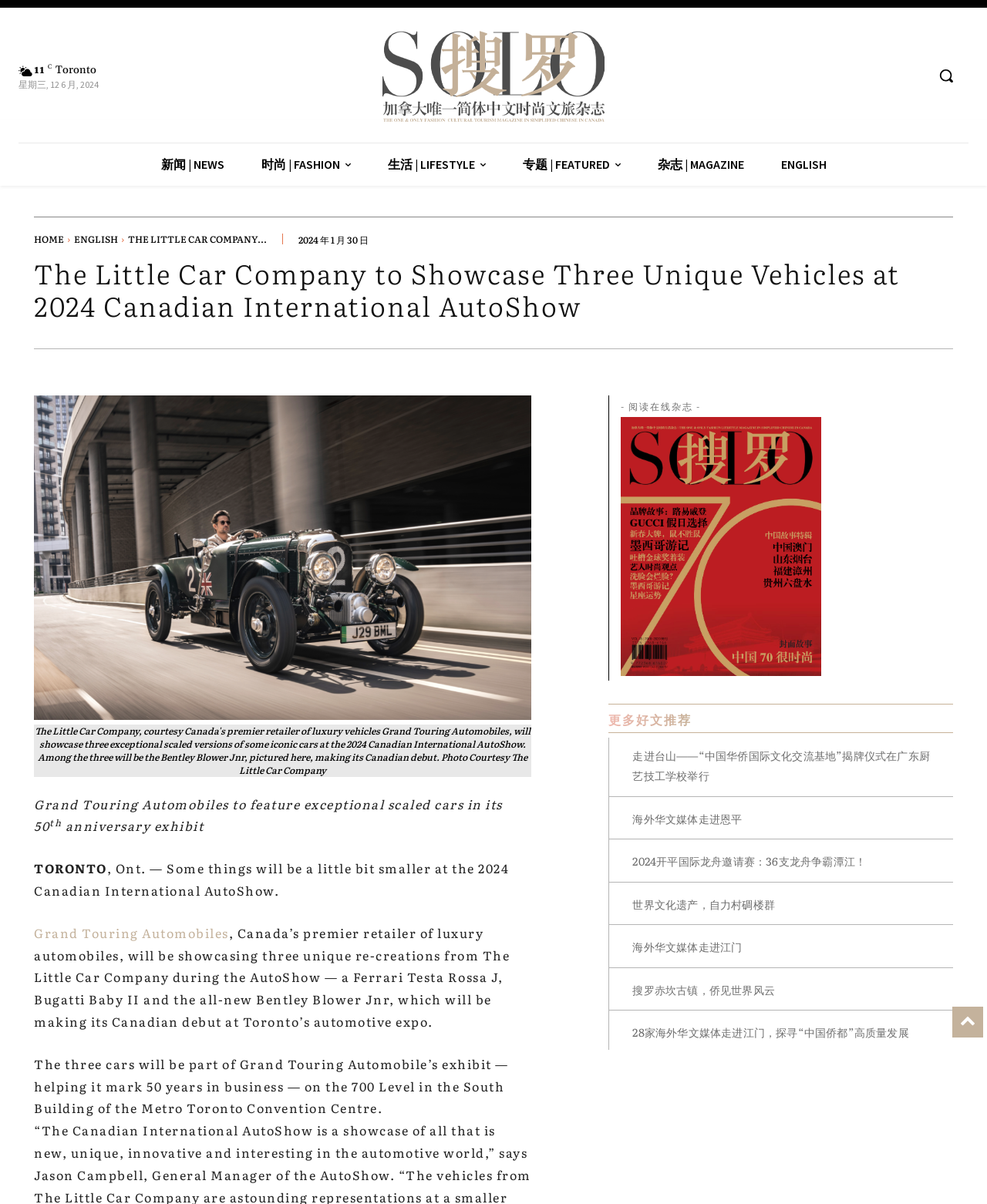Determine the bounding box coordinates of the element that should be clicked to execute the following command: "Read more about Planning Network Co.".

None